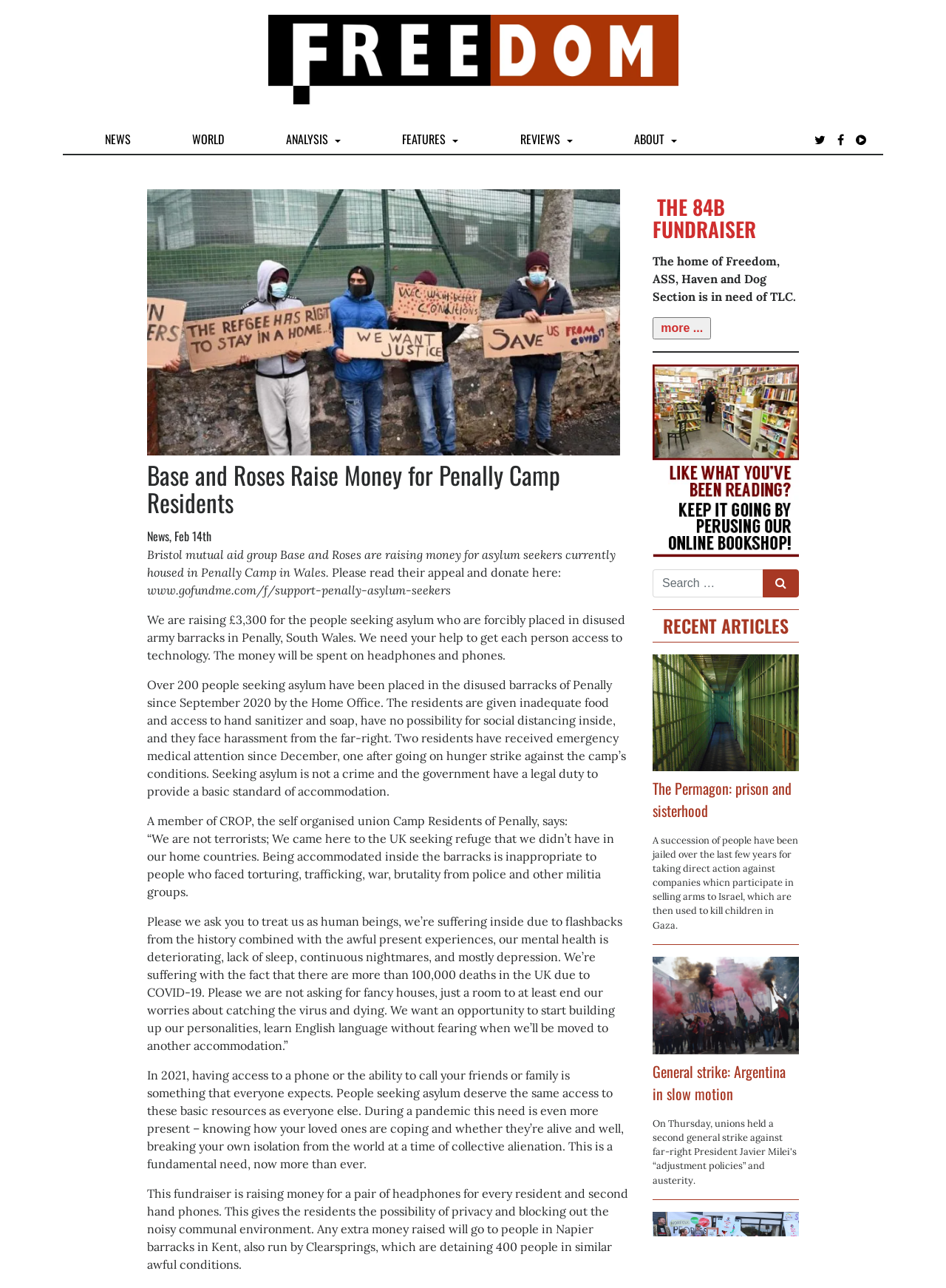Determine the main heading text of the webpage.

Base and Roses Raise Money for Penally Camp Residents